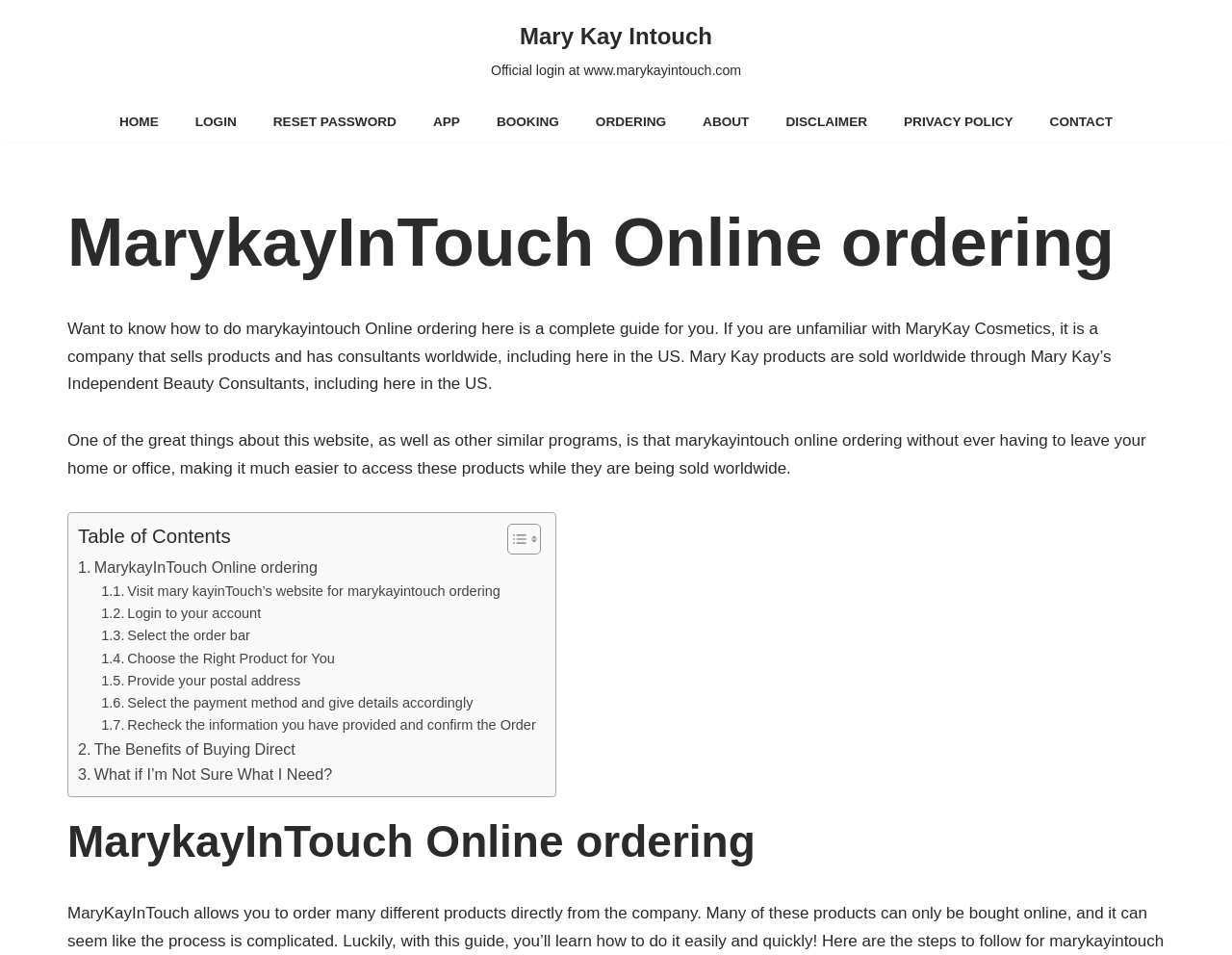What is the primary menu item at the top left?
Using the image as a reference, give a one-word or short phrase answer.

HOME